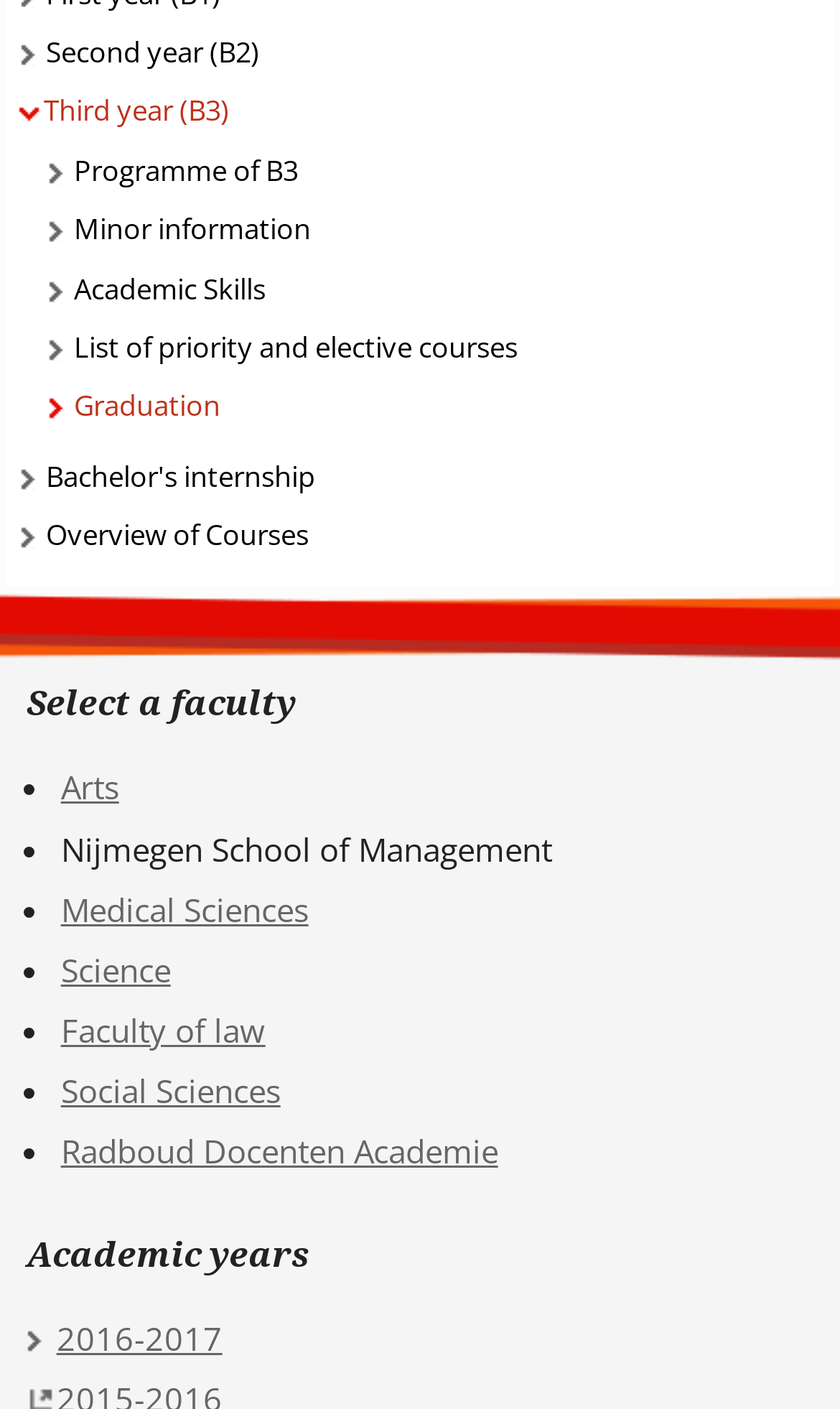What is the first course listed under 'List of priority and elective courses'? Please answer the question using a single word or phrase based on the image.

Not available